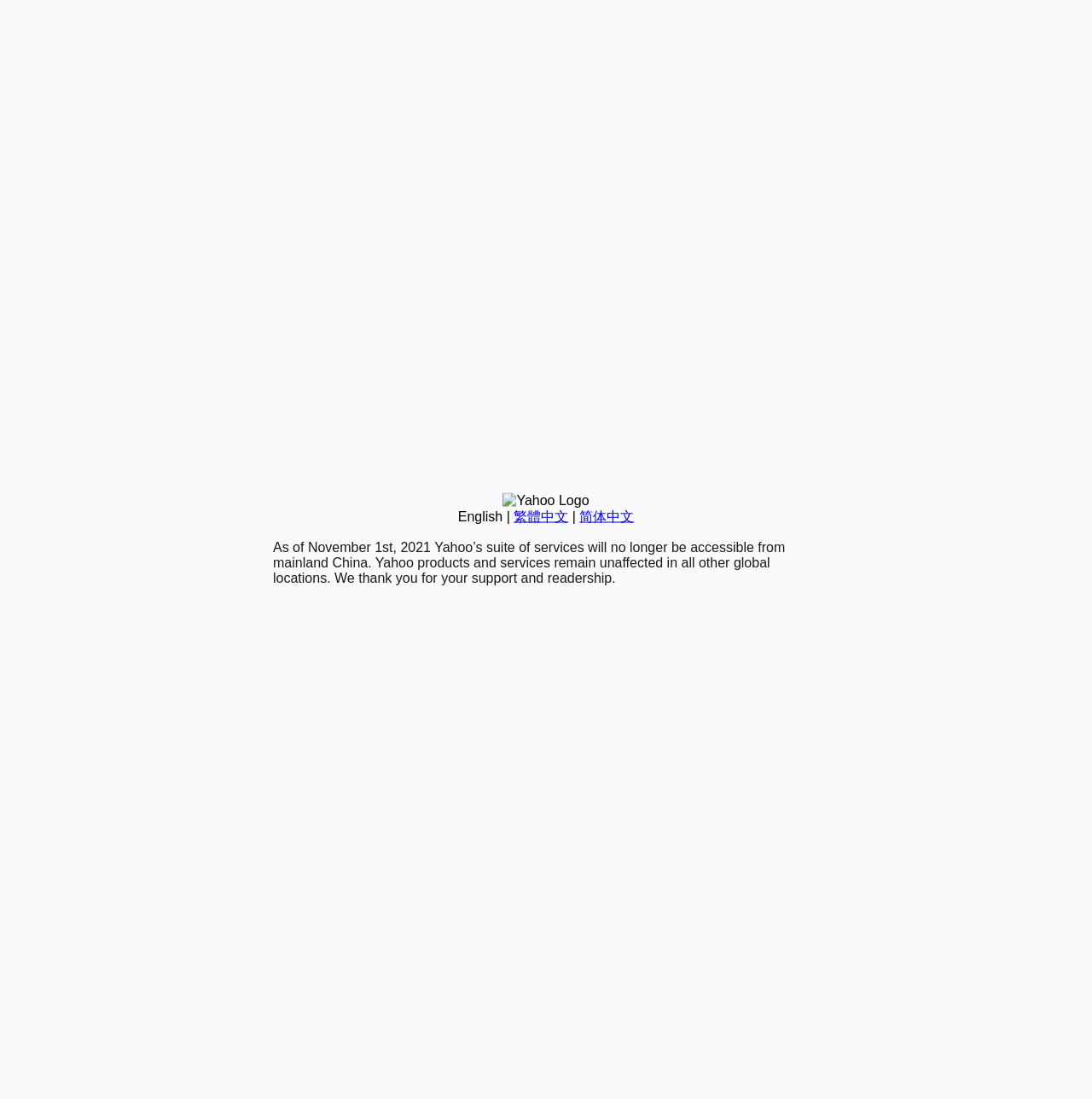Locate the bounding box coordinates for the element described below: "简体中文". The coordinates must be four float values between 0 and 1, formatted as [left, top, right, bottom].

[0.531, 0.463, 0.581, 0.476]